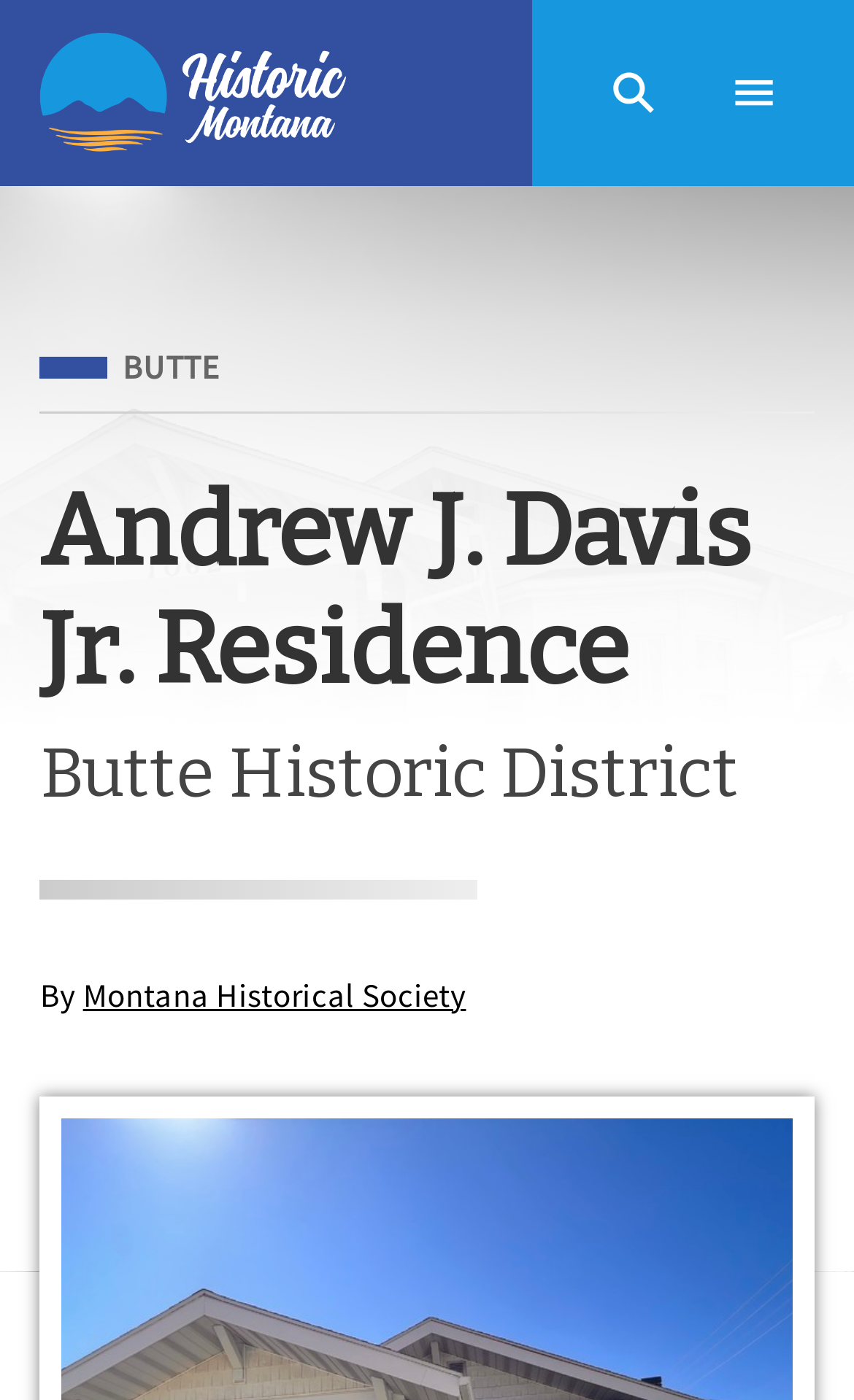How many buttons are in the navigation menu?
Please use the image to provide an in-depth answer to the question.

I found the answer by looking at the button elements on the webpage, which are 'Search' and 'Menu'. These two buttons are located in the navigation menu and are the only buttons present.